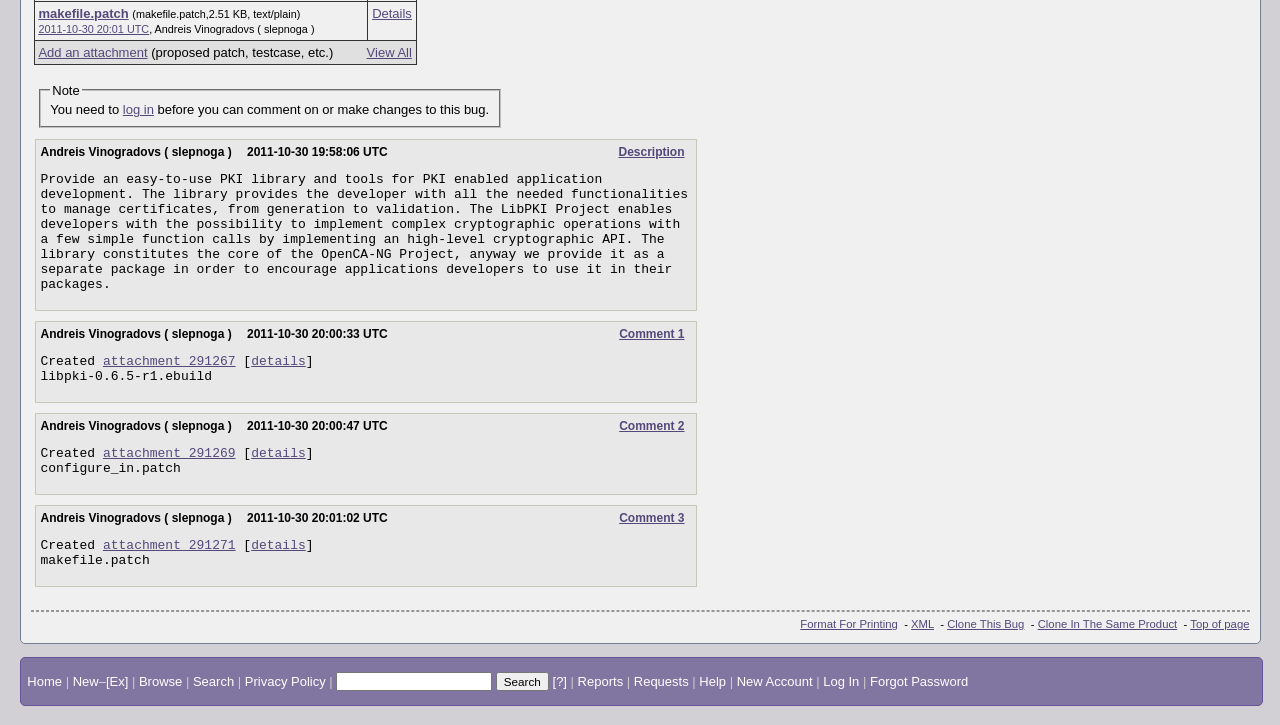Provide the bounding box coordinates of the HTML element this sentence describes: "Clone In The Same Product". The bounding box coordinates consist of four float numbers between 0 and 1, i.e., [left, top, right, bottom].

[0.811, 0.853, 0.92, 0.869]